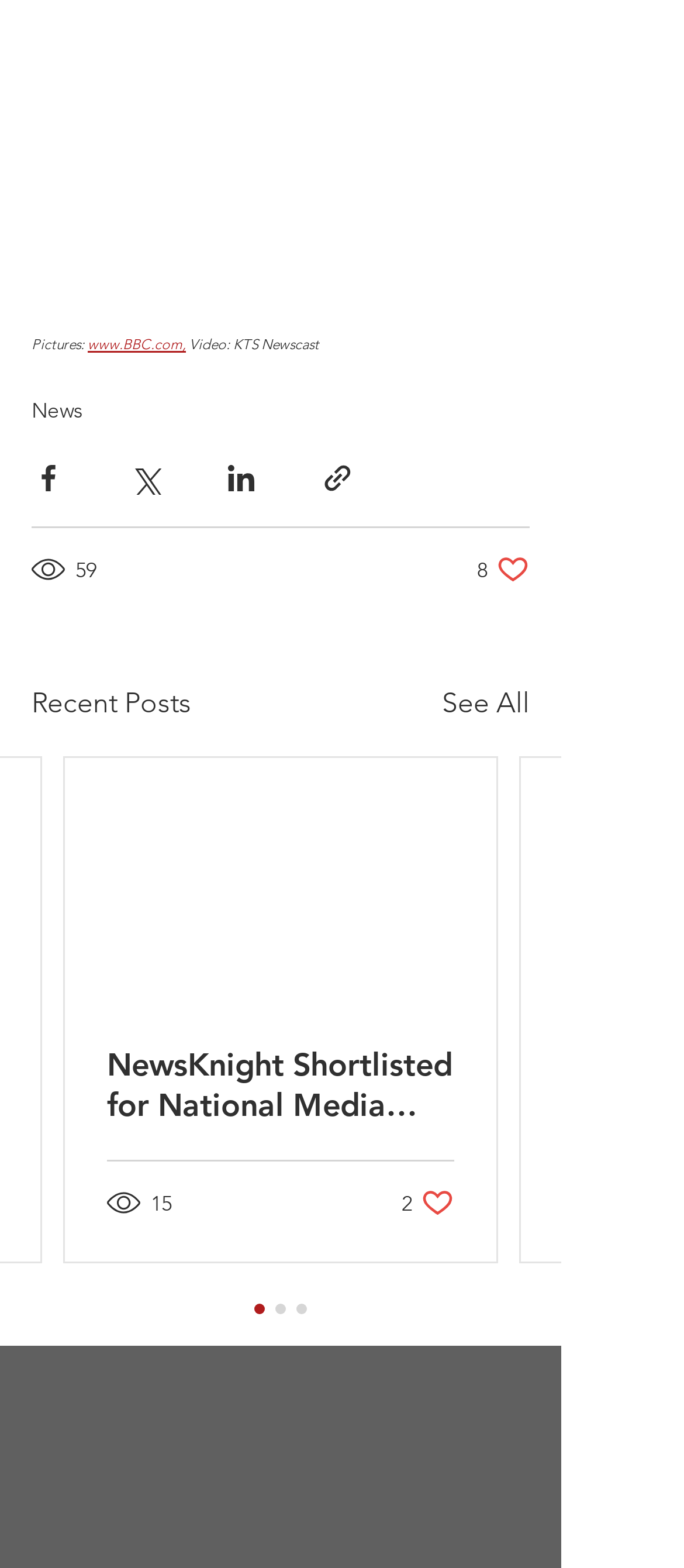How many views does the video 'KTS Newscast' have?
Refer to the image and give a detailed answer to the query.

The answer can be found by looking at the text '59 views' which is located near the video title 'KTS Newscast'.